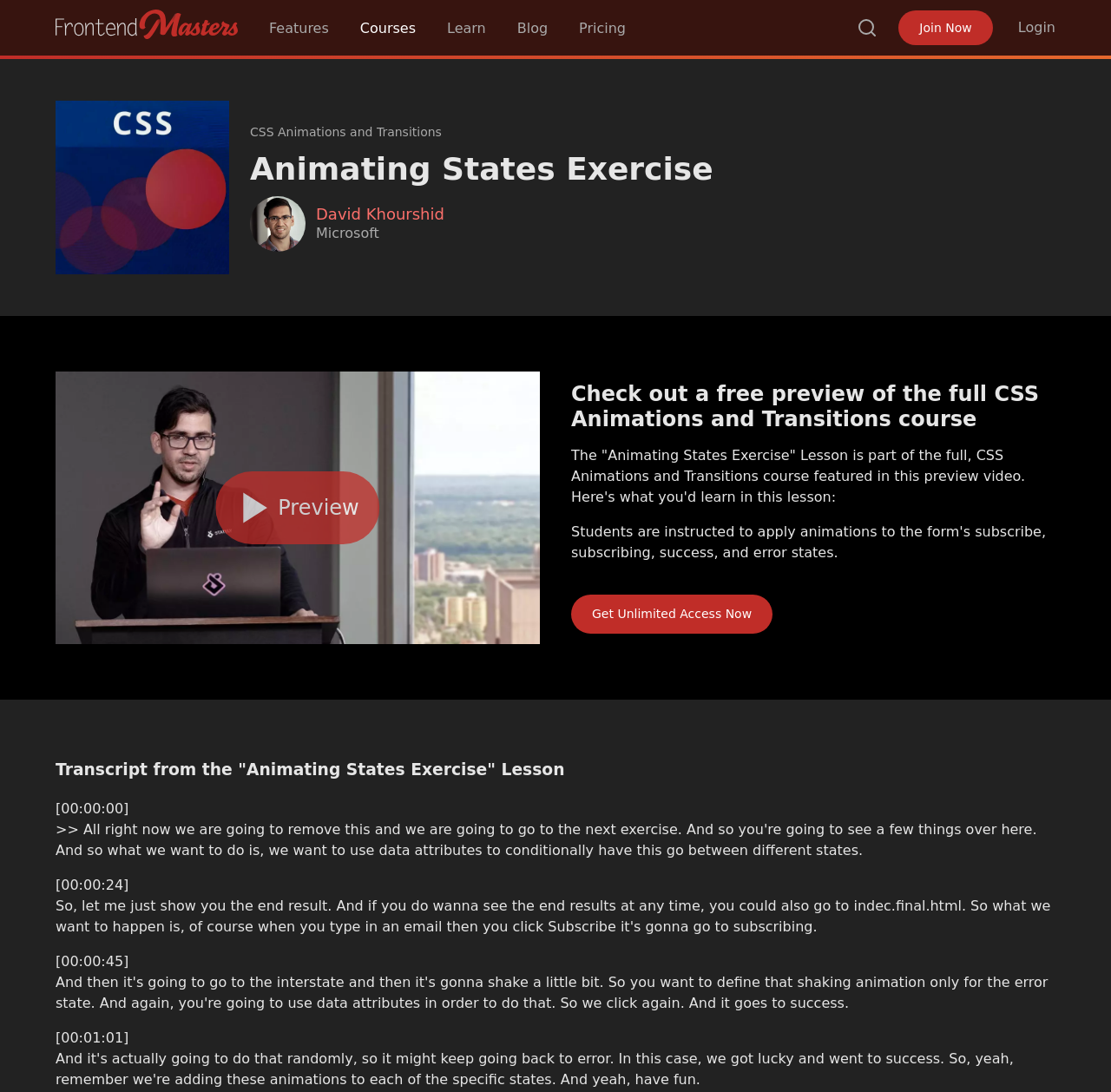Find the bounding box coordinates of the clickable area required to complete the following action: "Click on the 'Login' link".

[0.916, 0.017, 0.95, 0.033]